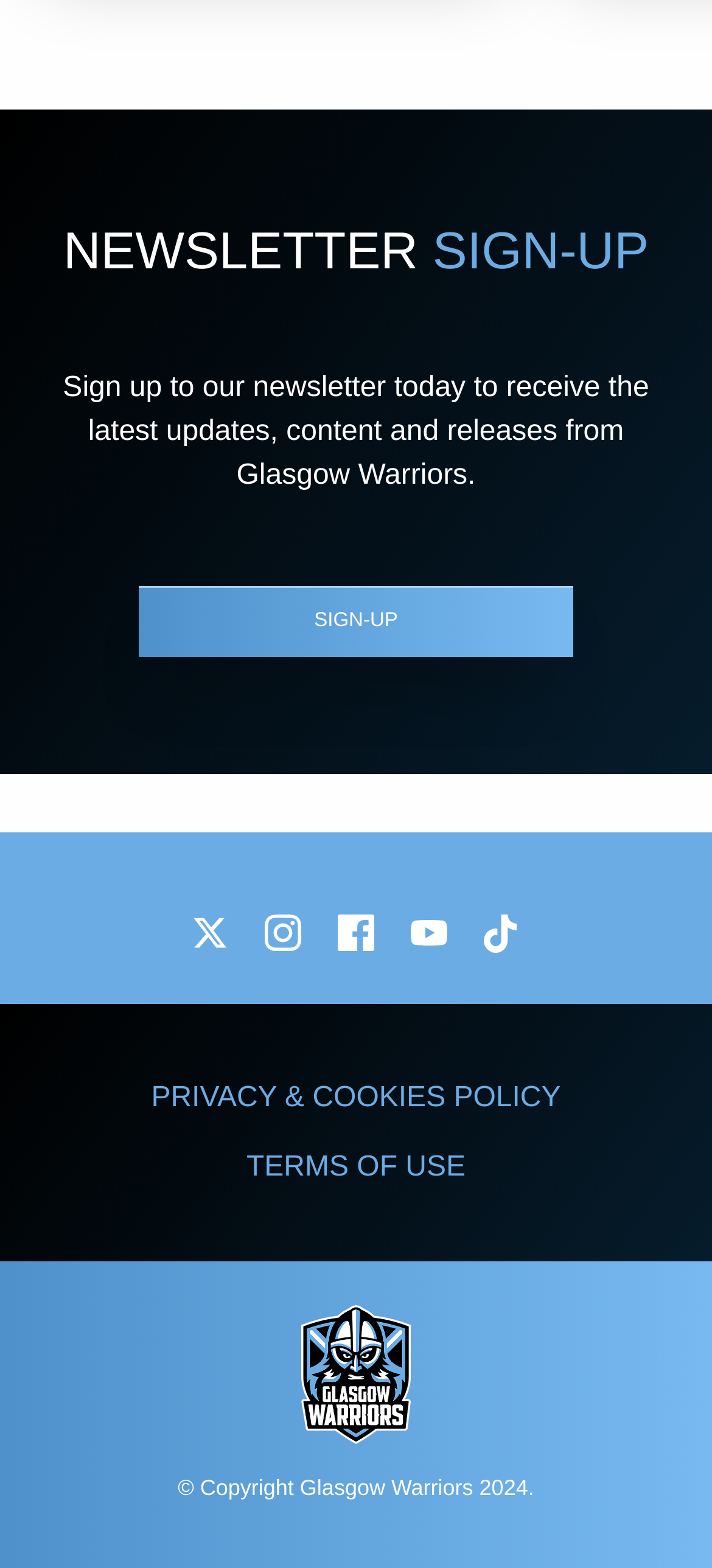What is the relation between Scottish Rugby Union and Glasgow Warriors?
Please provide a single word or phrase in response based on the screenshot.

Homepage